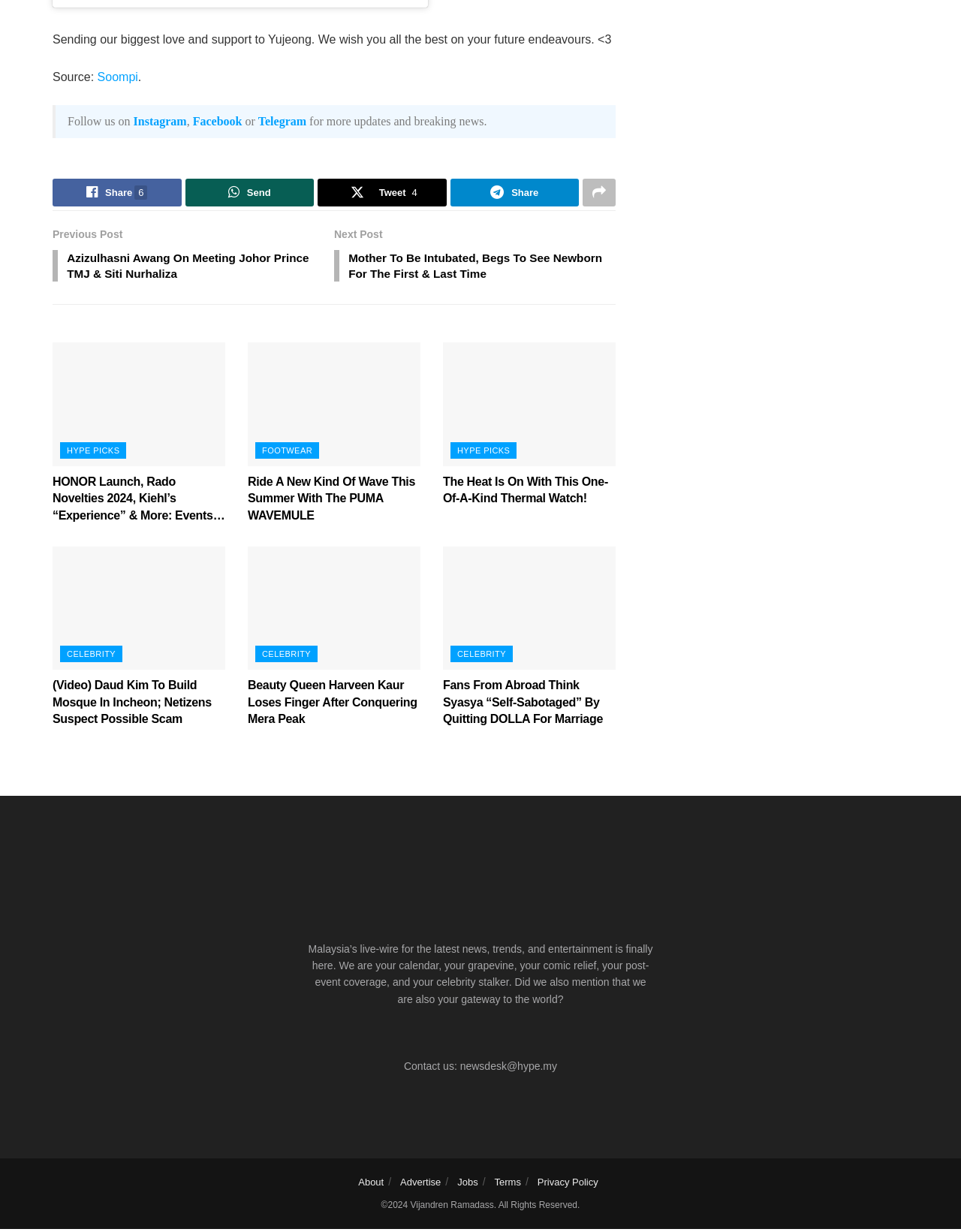Provide the bounding box coordinates for the UI element that is described by this text: "parent_node: CELEBRITY". The coordinates should be in the form of four float numbers between 0 and 1: [left, top, right, bottom].

[0.258, 0.447, 0.437, 0.547]